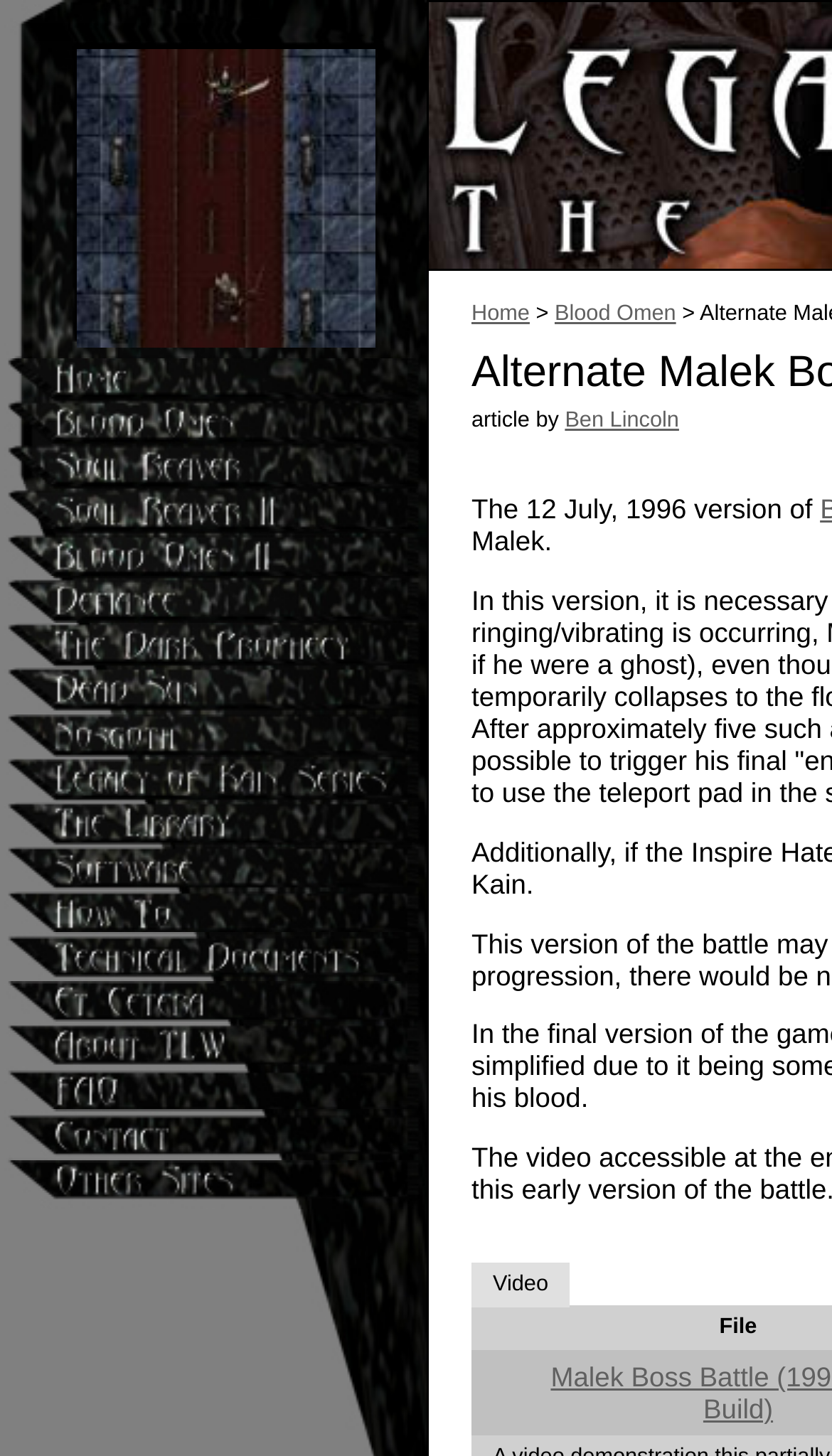Please provide a comprehensive response to the question based on the details in the image: What is the name of the article author?

The author's name can be found in the text 'article by' followed by the link 'Ben Lincoln'.